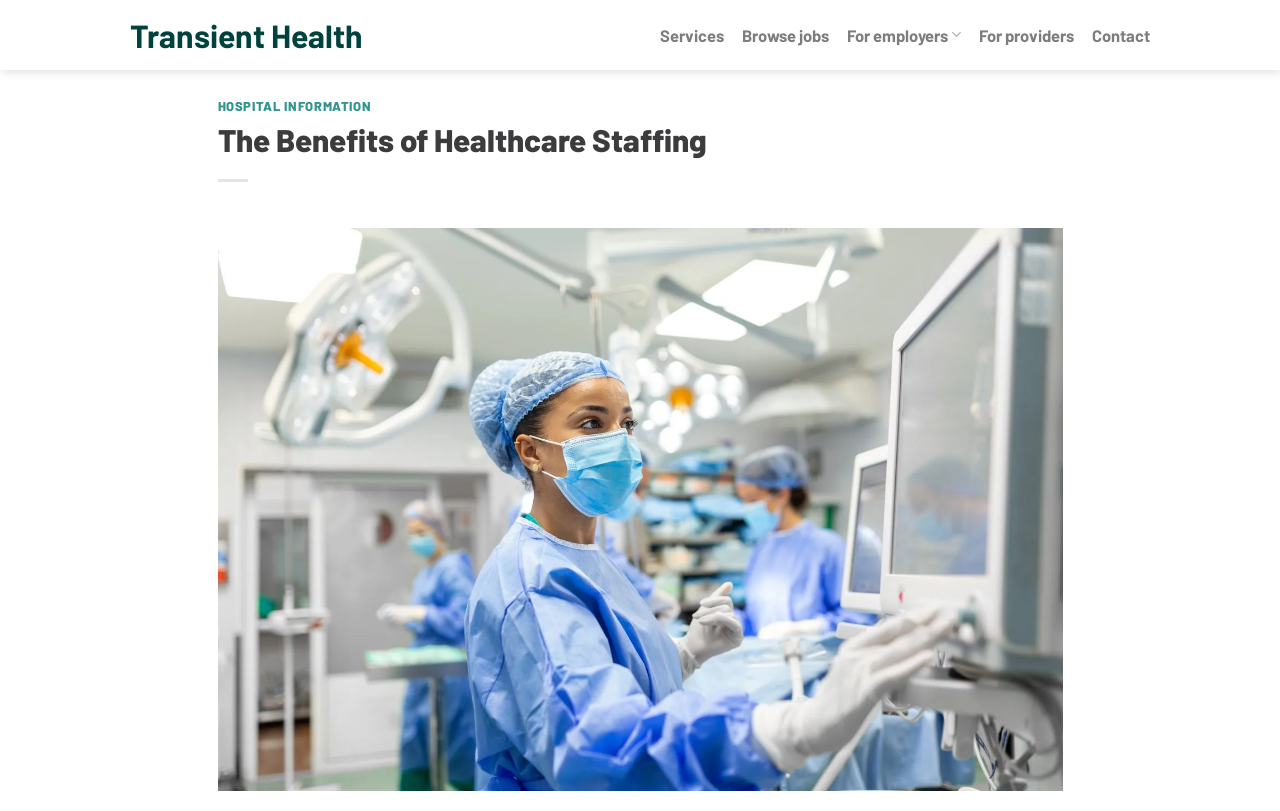What is the purpose of the 'For employers' link?
Provide an in-depth and detailed answer to the question.

I noticed that the 'For employers' link has a popup menu, which suggests that it provides additional services or information specifically for employers. This implies that the purpose of the link is to provide services or support for employers.